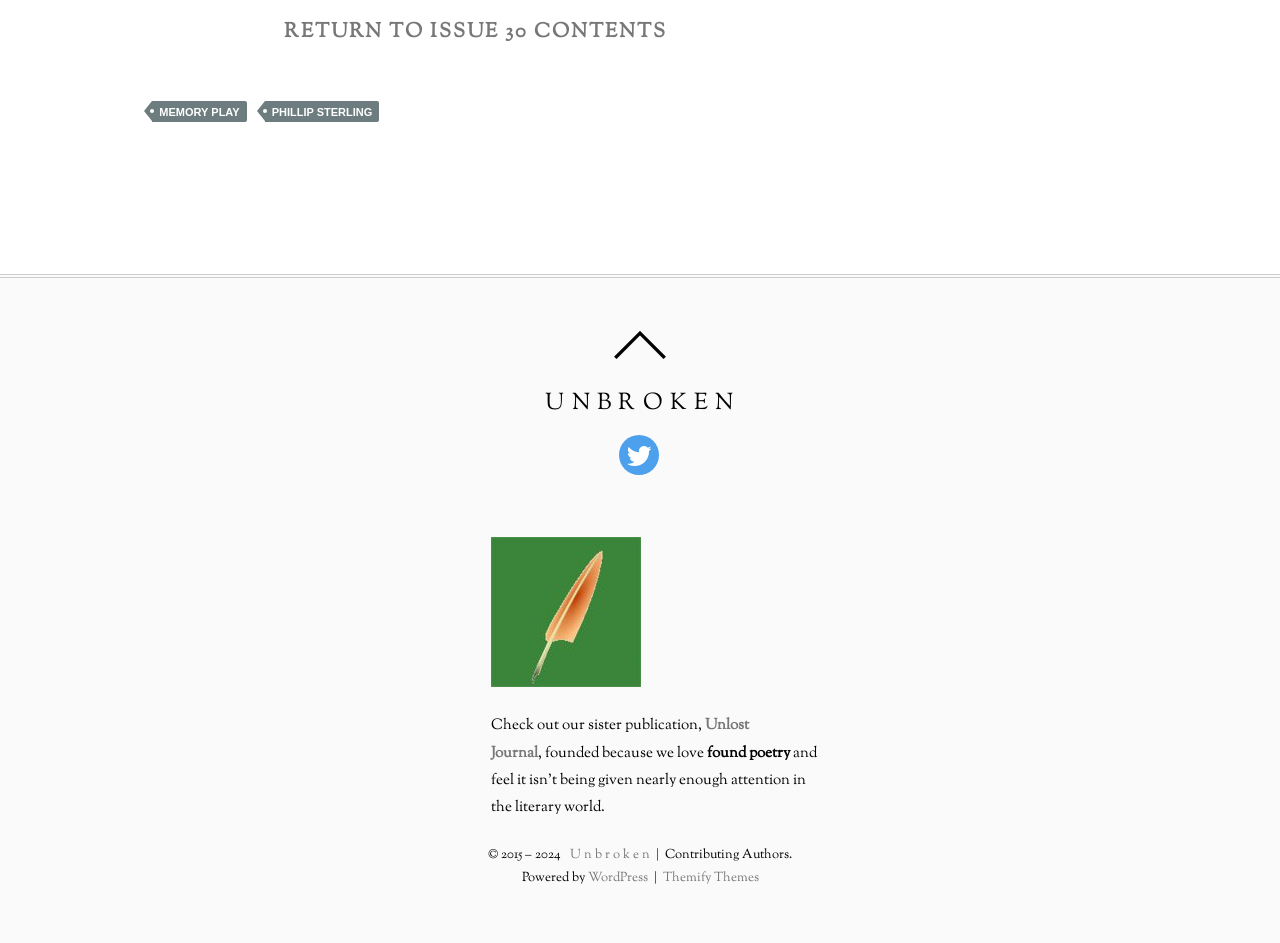Indicate the bounding box coordinates of the element that must be clicked to execute the instruction: "powered by wordpress". The coordinates should be given as four float numbers between 0 and 1, i.e., [left, top, right, bottom].

[0.459, 0.922, 0.508, 0.941]